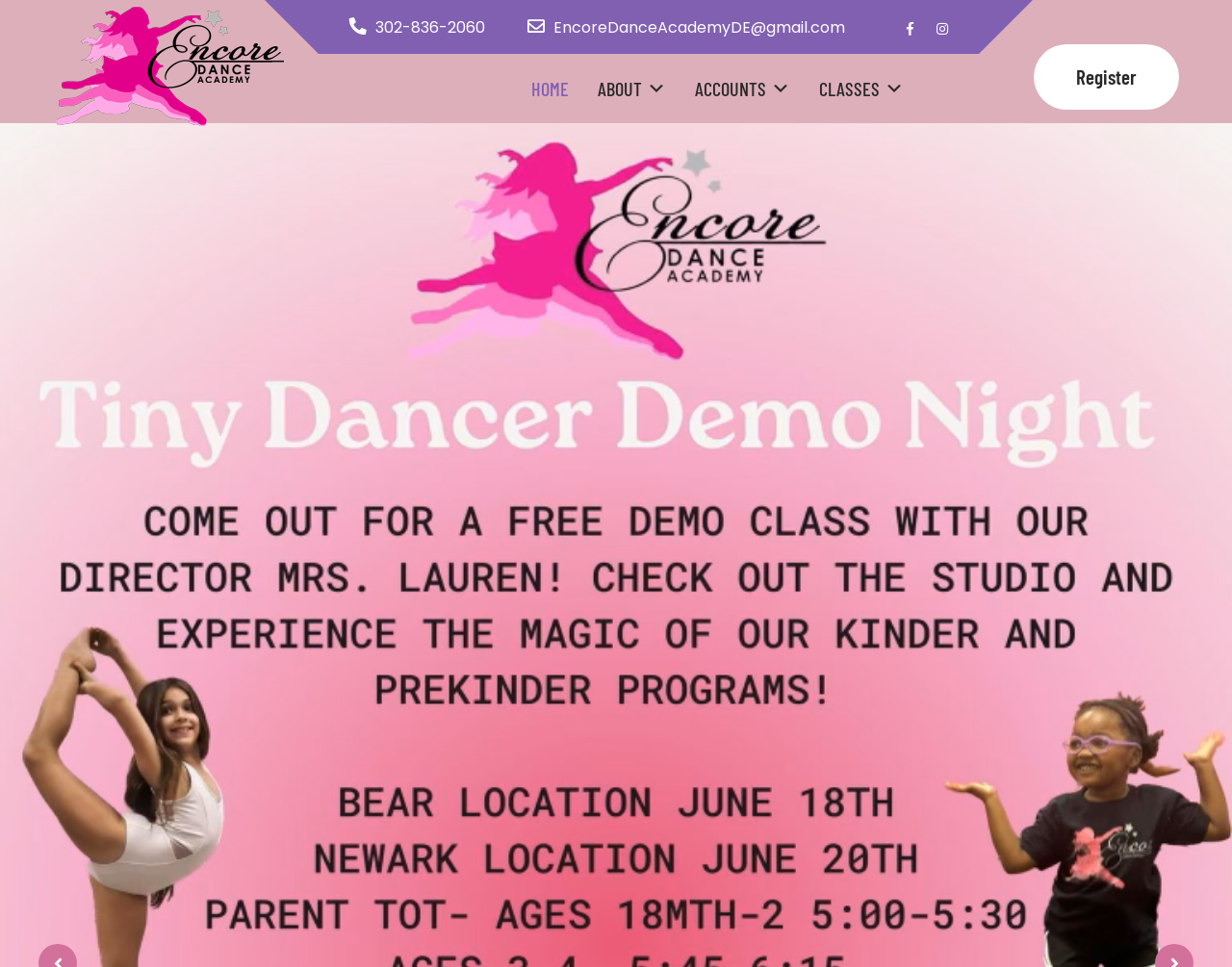Please provide a comprehensive response to the question below by analyzing the image: 
What is the phone number to contact Encore Dance Academy?

I found the phone number by looking at the link element with the text '302-836-2060' which is located at the top of the page.